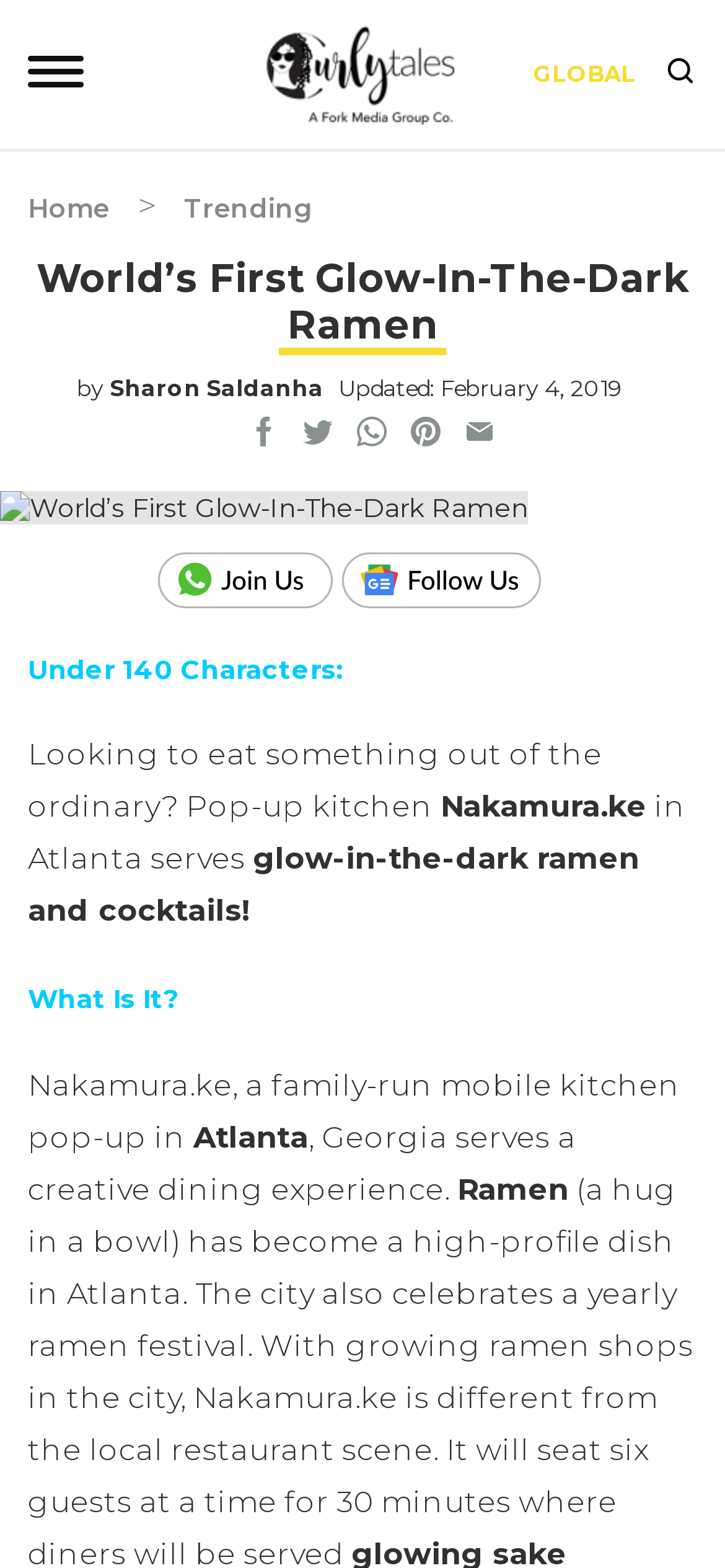What is the name of the website that recommends food and travel?
Please provide a full and detailed response to the question.

The webpage has a link to 'Curly Tales - Food + Travel Recommendations', which suggests that Curly Tales is a website that recommends food and travel.